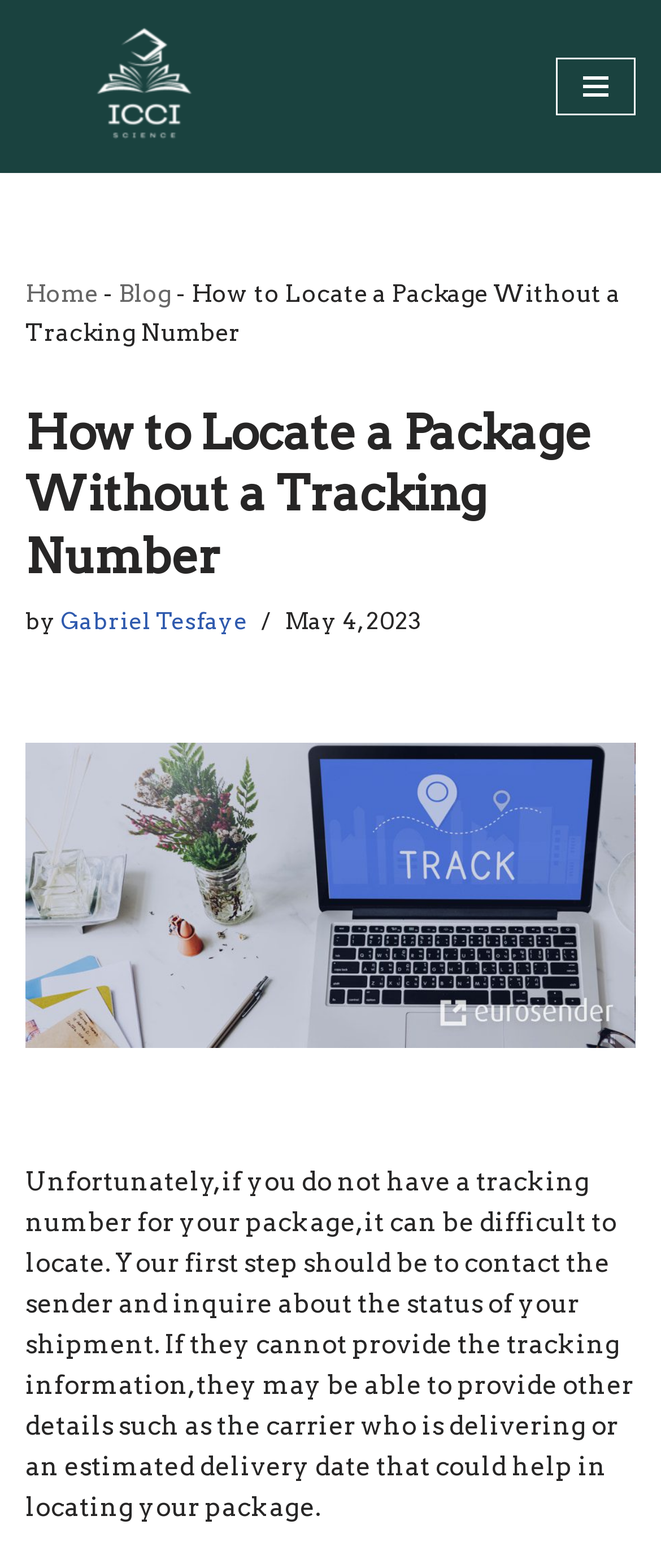Provide a one-word or one-phrase answer to the question:
What is the author of the article?

Gabriel Tesfaye